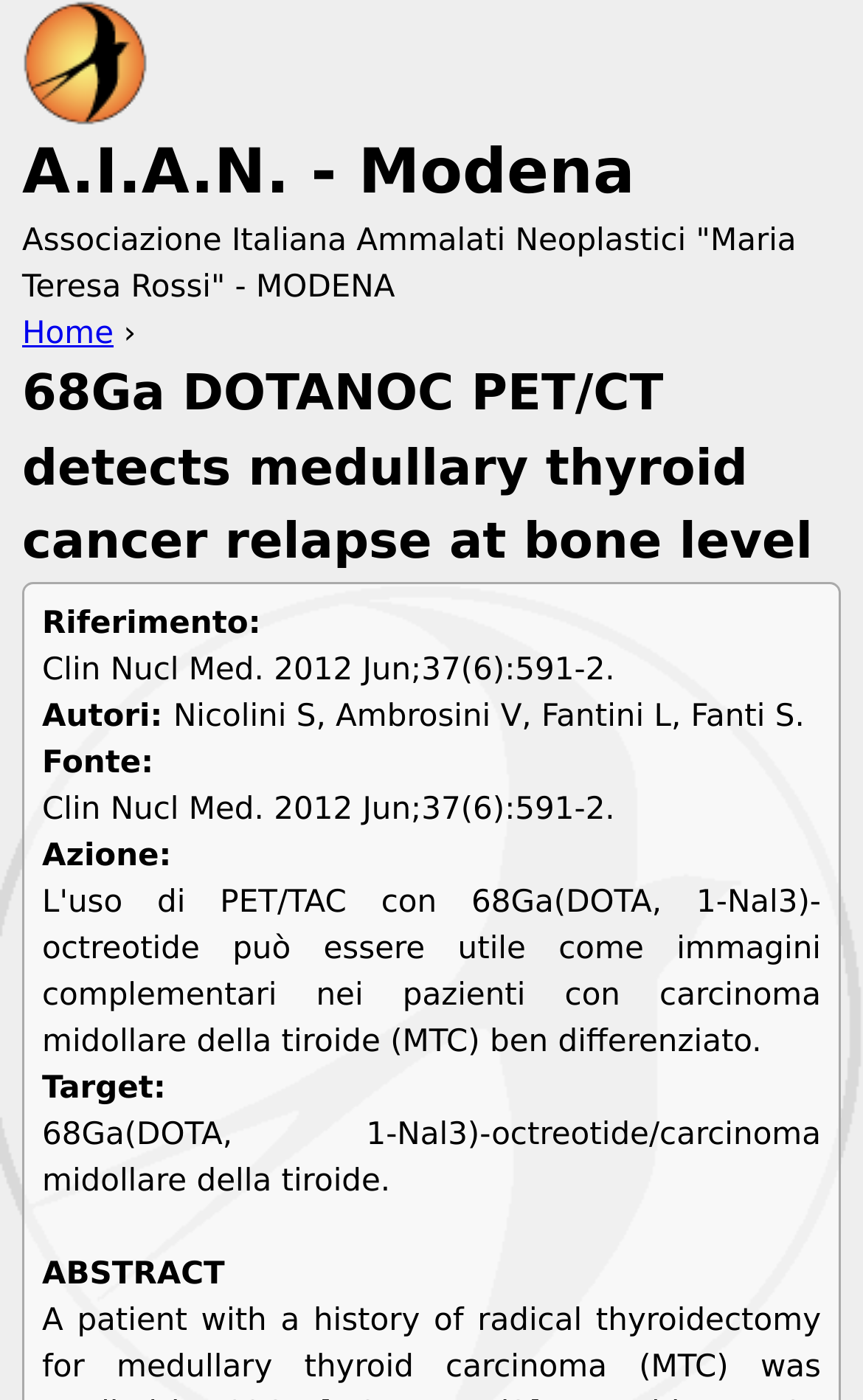What is the journal name of the reference?
Could you please answer the question thoroughly and with as much detail as possible?

I found the answer by looking at the static text element with the text 'Clin Nucl Med. 2012 Jun;37(6):591-2.' which is located below the title of the article. This text seems to be a reference, and 'Clin Nucl Med' is the journal name.